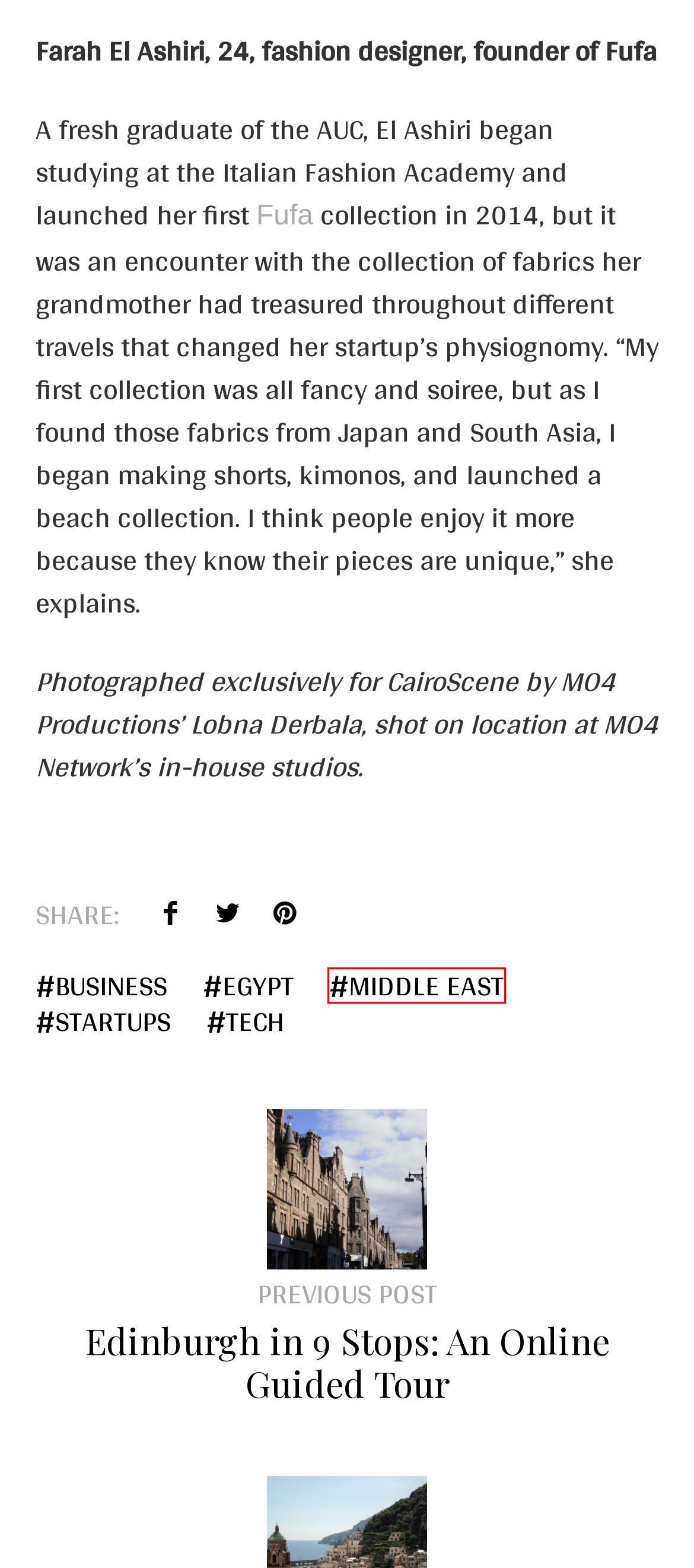You are looking at a webpage screenshot with a red bounding box around an element. Pick the description that best matches the new webpage after interacting with the element in the red bounding box. The possible descriptions are:
A. Casual Look - Valentina Primo
B. business - Valentina Primo
C. Middle East - Valentina Primo
D. Meet the Egyptian Girl Feeding the Poor ‘Bel Bicycle’ - Valentina Primo
E. tech - Valentina Primo
F. startups - Valentina Primo
G. Egypt - Valentina Primo
H. valeprimo - Valentina Primo

C